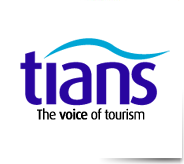What is the color of the lettering in the logo?
Please answer using one word or phrase, based on the screenshot.

purple